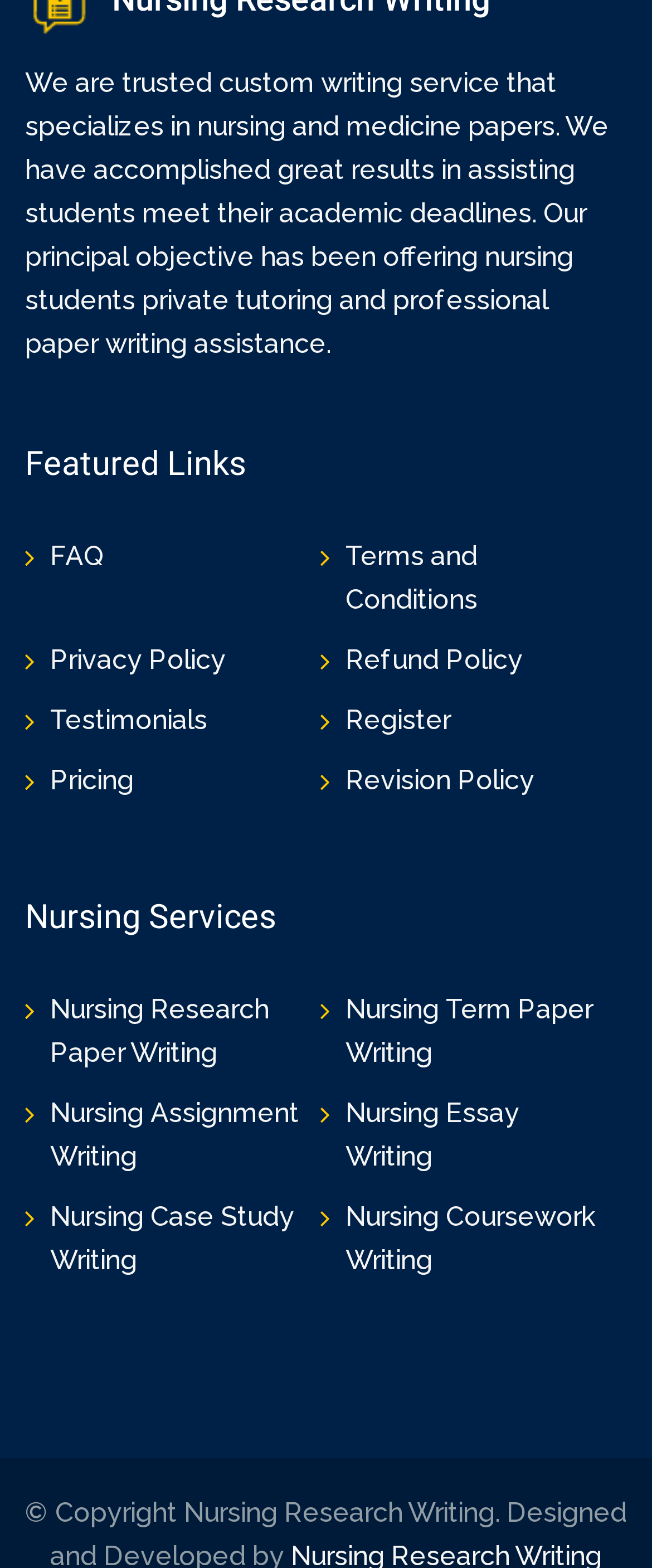Refer to the screenshot and answer the following question in detail:
What is the main objective of this custom writing service?

Based on the static text at the top of the webpage, it is clear that the main objective of this custom writing service is to provide private tutoring and professional paper writing assistance to nursing students.